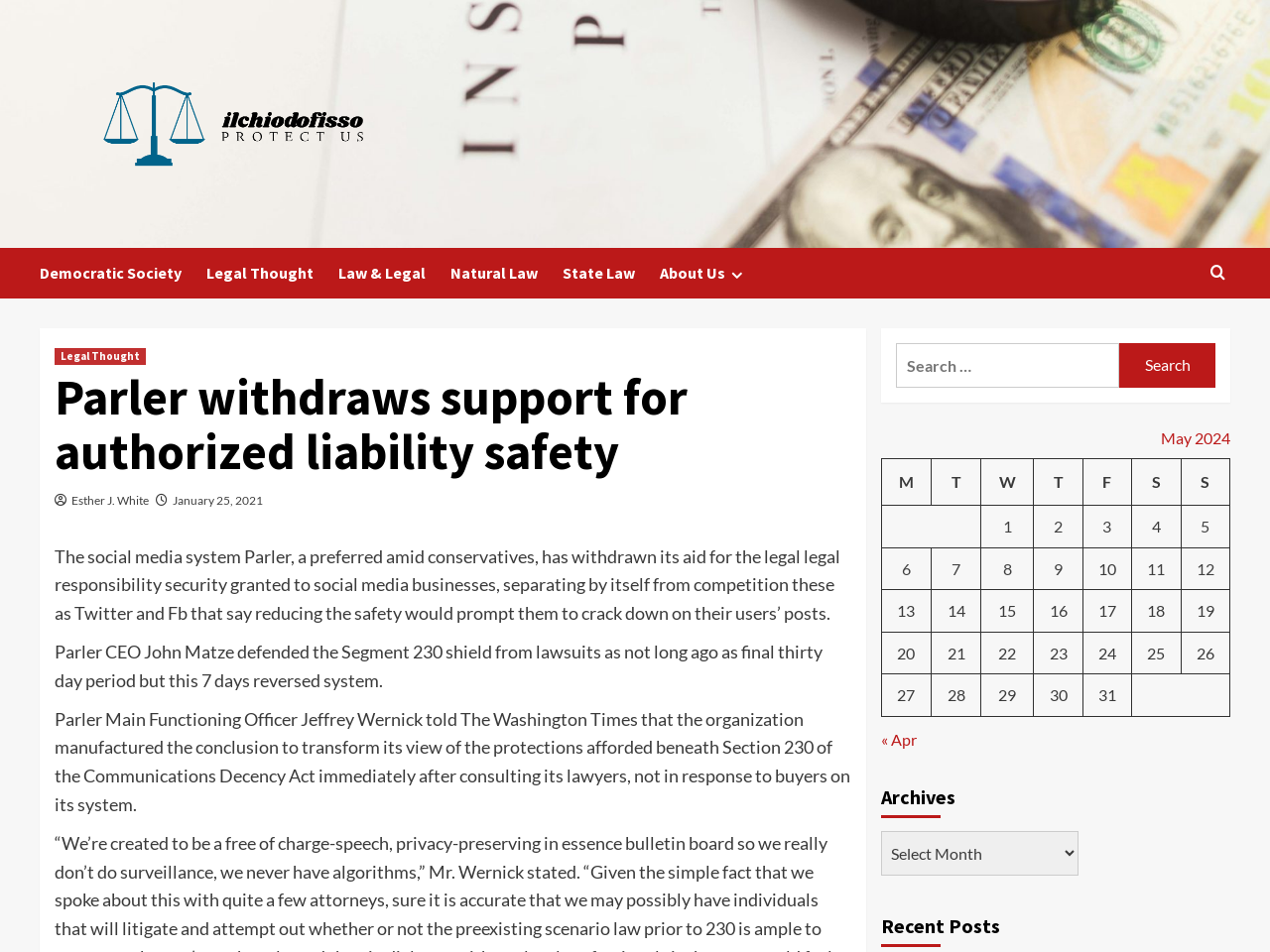Please reply to the following question with a single word or a short phrase:
What is the purpose of the search box?

To search for posts